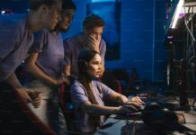Examine the screenshot and answer the question in as much detail as possible: How many individuals are engaged in the gaming session?

The caption states that the image depicts a group of four young individuals engaged in an intense gaming session, surrounding a female gamer.